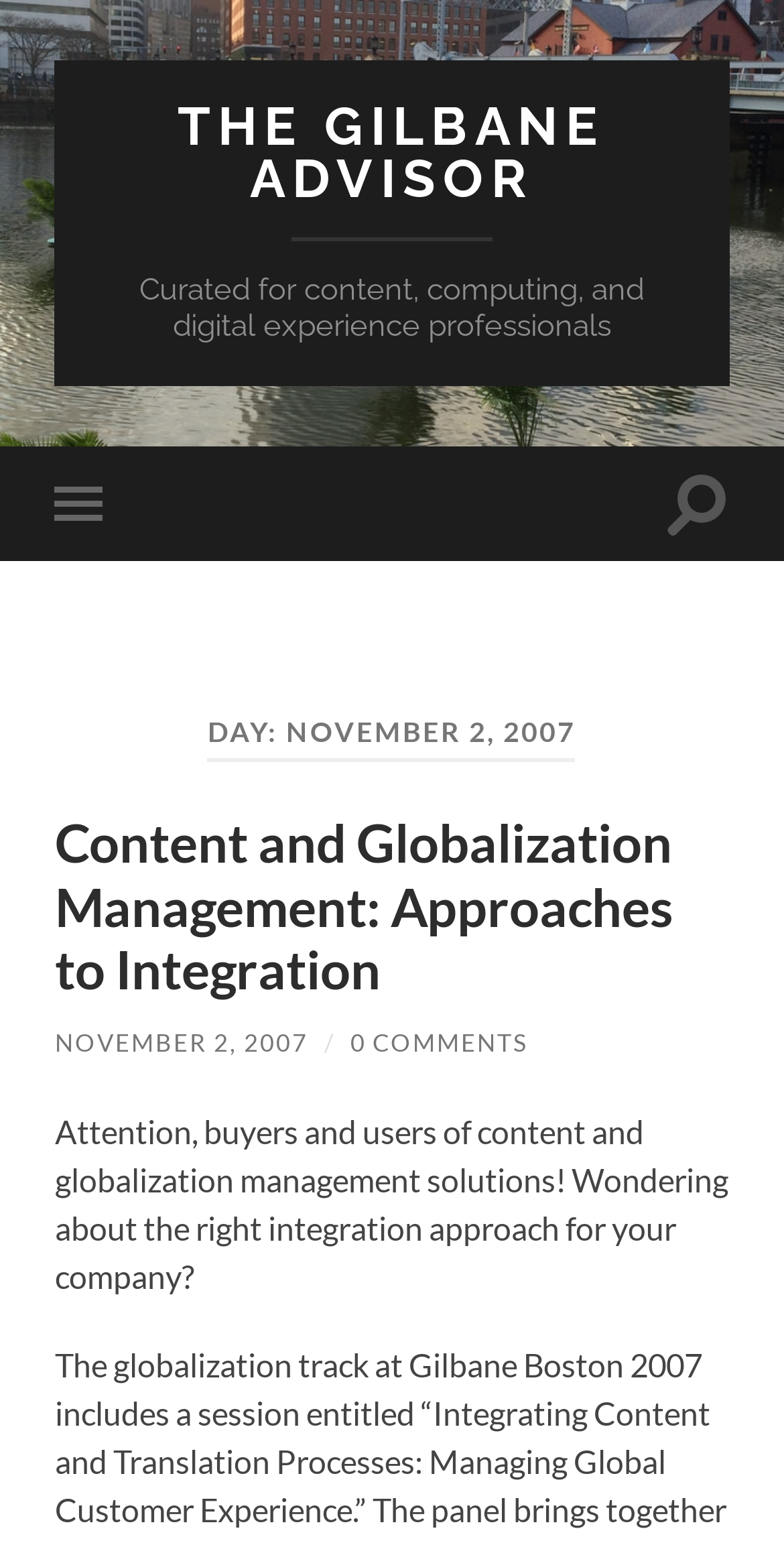Determine the bounding box coordinates for the UI element matching this description: "Toggle search field".

[0.848, 0.289, 0.93, 0.364]